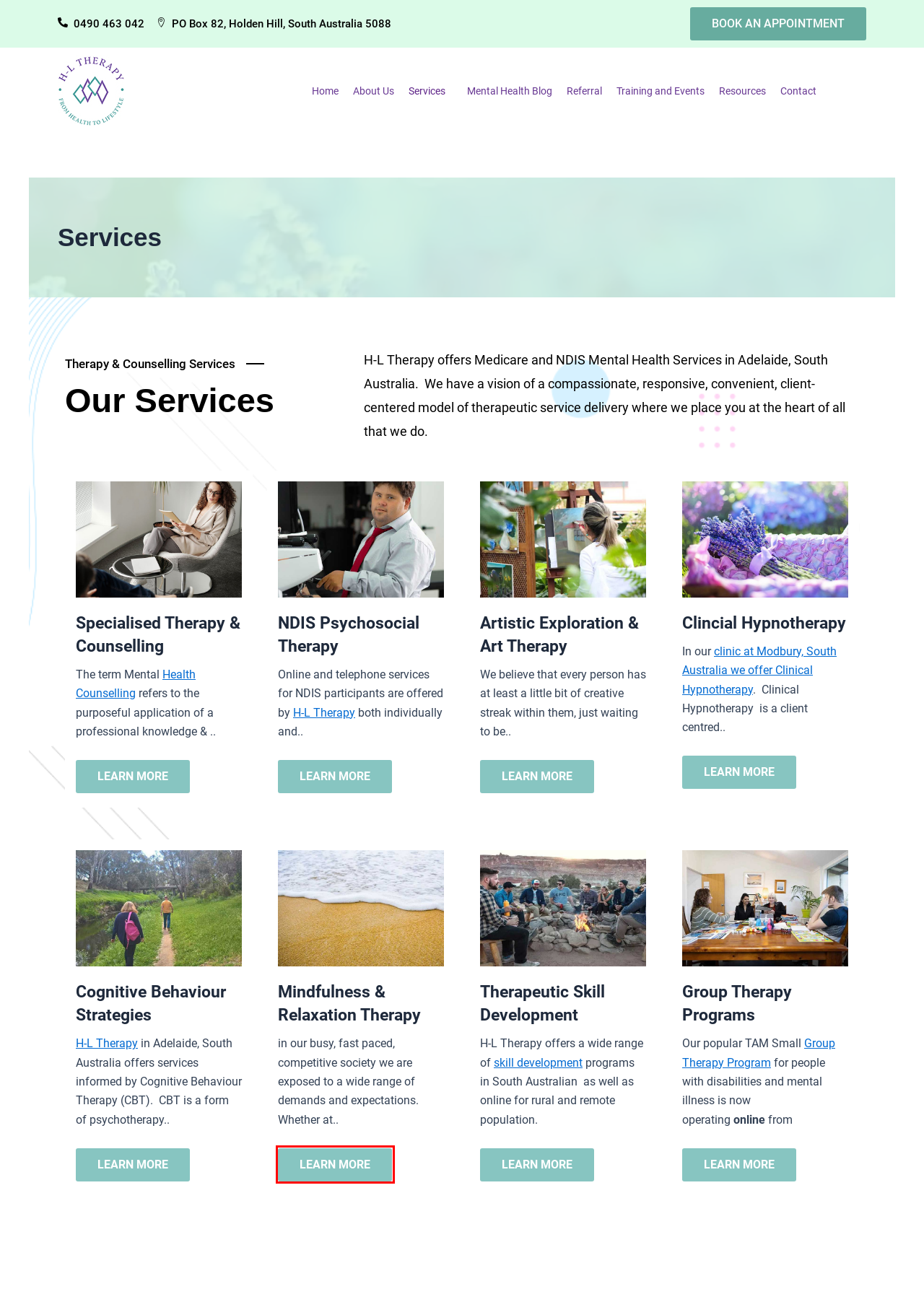Provided is a screenshot of a webpage with a red bounding box around an element. Select the most accurate webpage description for the page that appears after clicking the highlighted element. Here are the candidates:
A. Ms Alicja Weidner - Social Worker - book an appointment
B. Training and Events - NDIS and Medicare therapy
C. About US - Mental Health & NDIS Therapists in Adelaide
D. Blog NDIS and mental health therapy
E. Referral - NDIS and Medicare therapy
F. Cognitive Behaviour Therapy in Adelaide, South Australia| H-L Therapy
G. Mindfulness & relaxation therapy for anxiety and depression in Adelaide SA
H. Contact Us - NDIS and Medicare therapy

G